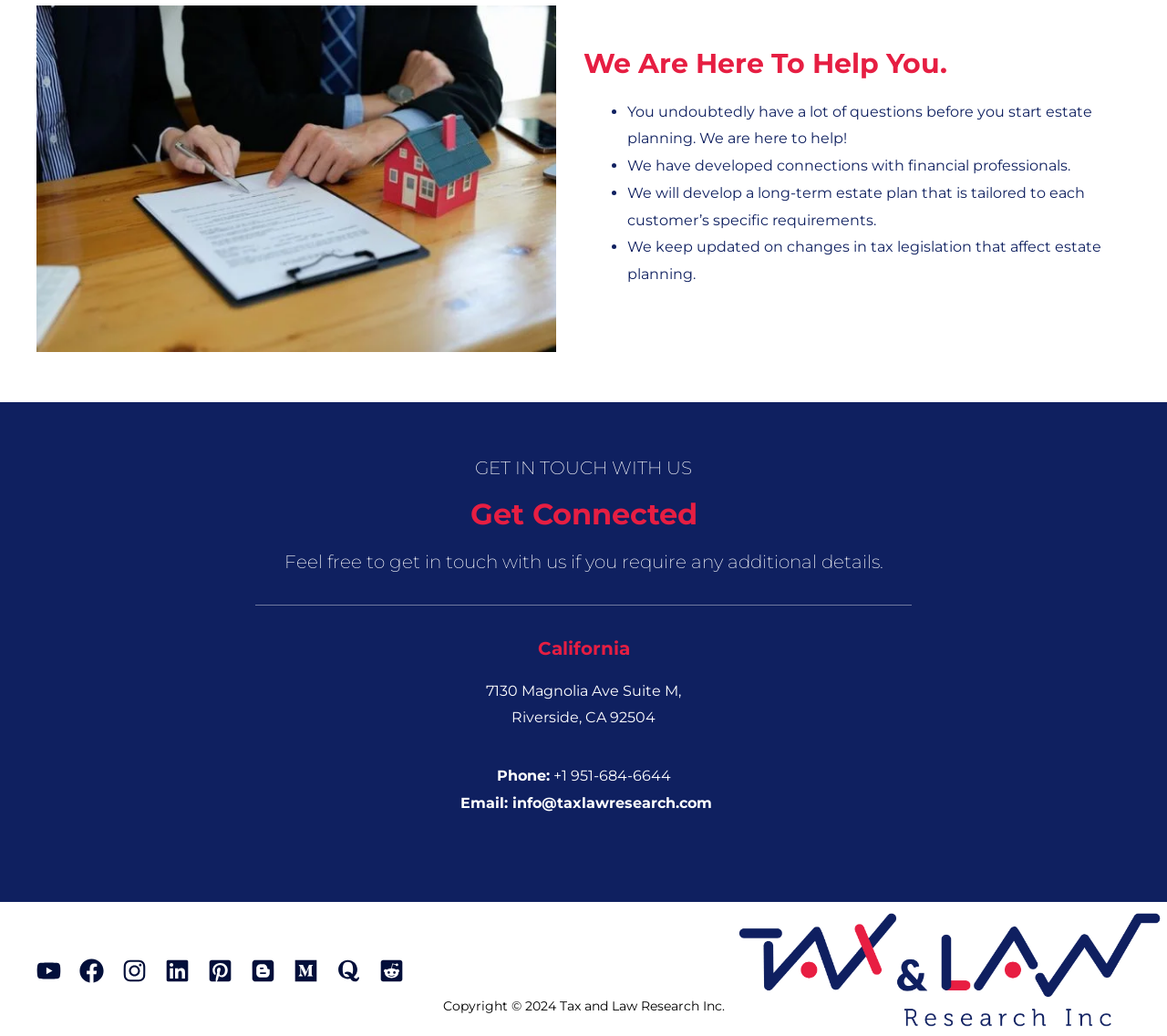From the given element description: "1 951-684-6644", find the bounding box for the UI element. Provide the coordinates as four float numbers between 0 and 1, in the order [left, top, right, bottom].

[0.481, 0.74, 0.575, 0.757]